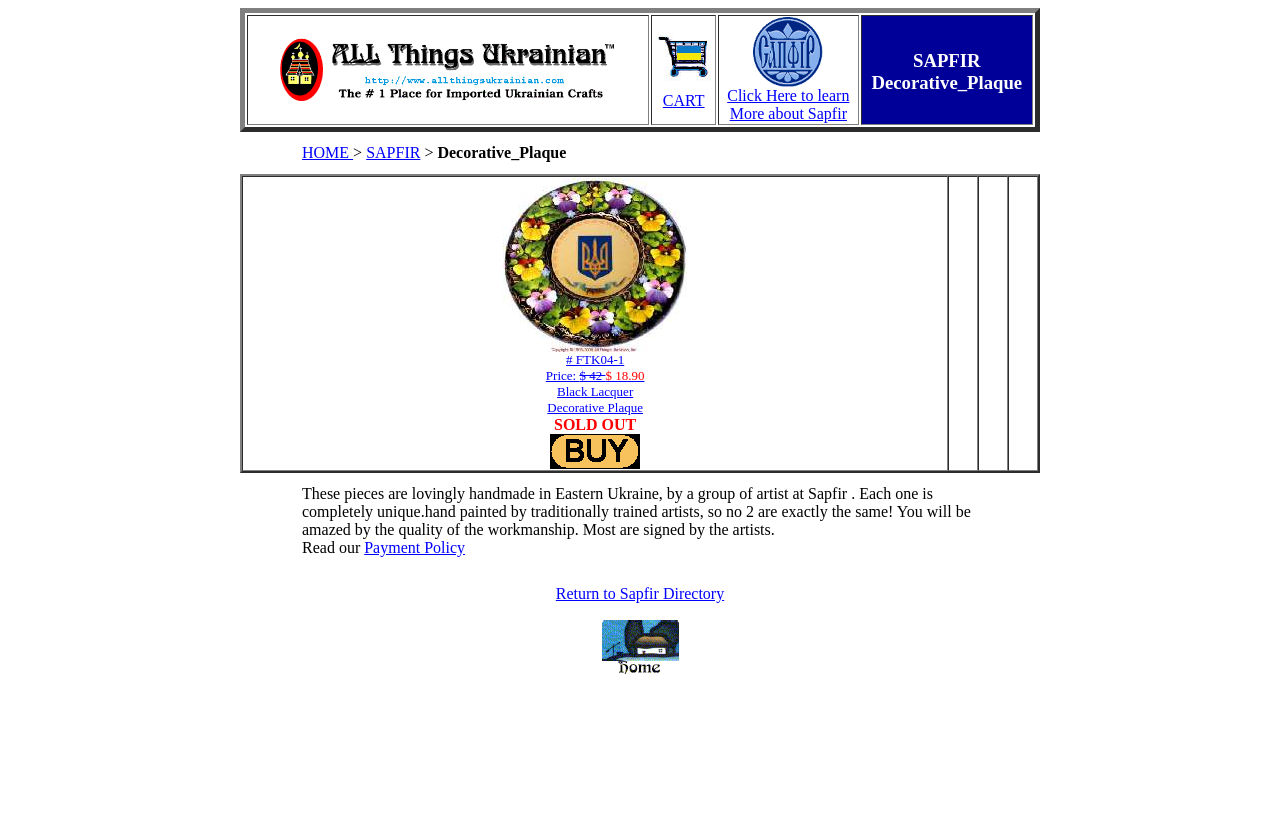What is the name of the group of artists that handmade the decorative plaque?
Based on the image, provide a one-word or brief-phrase response.

Sapfir